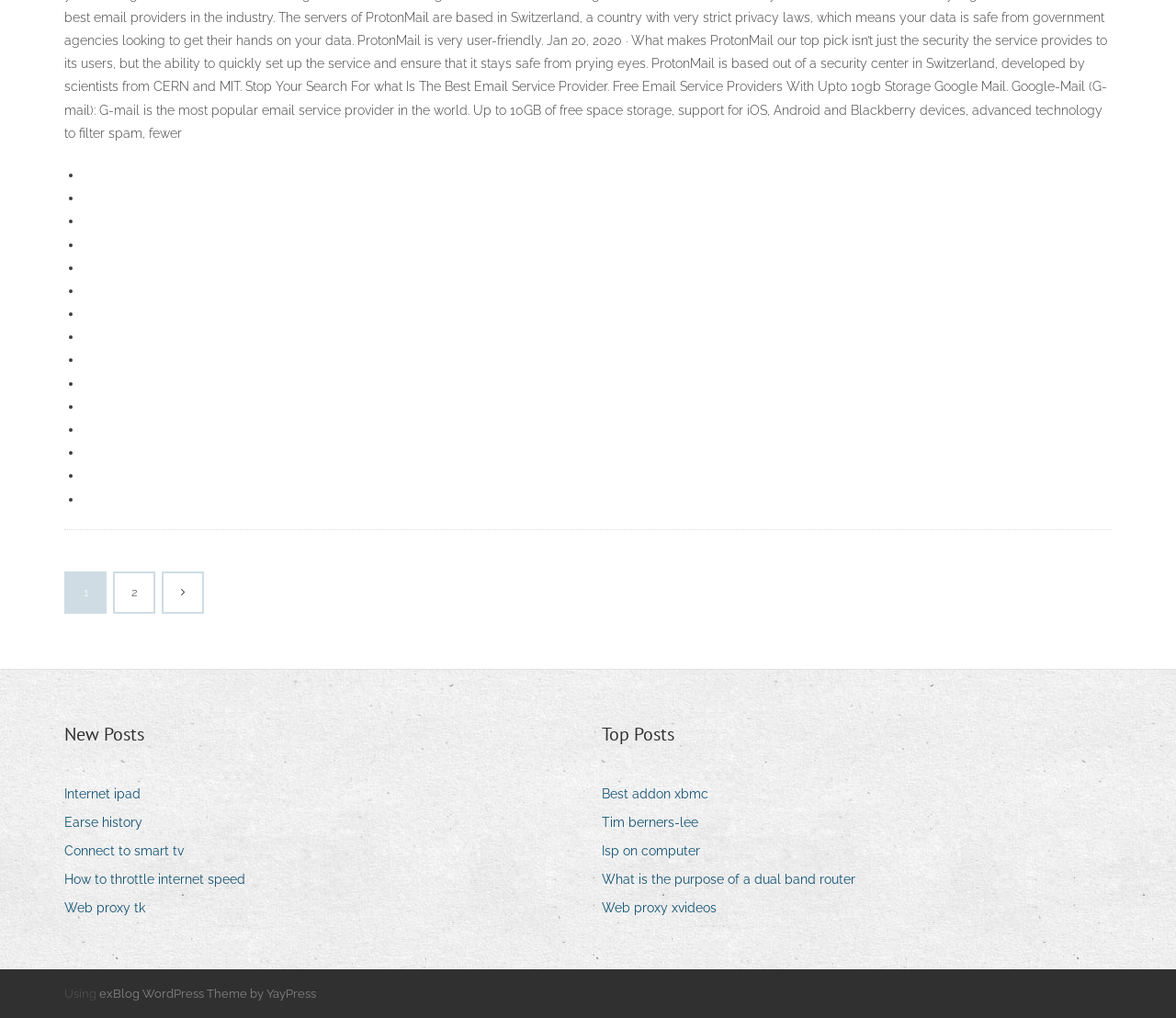Please identify the bounding box coordinates of the clickable area that will fulfill the following instruction: "View 'New Posts'". The coordinates should be in the format of four float numbers between 0 and 1, i.e., [left, top, right, bottom].

[0.055, 0.707, 0.123, 0.734]